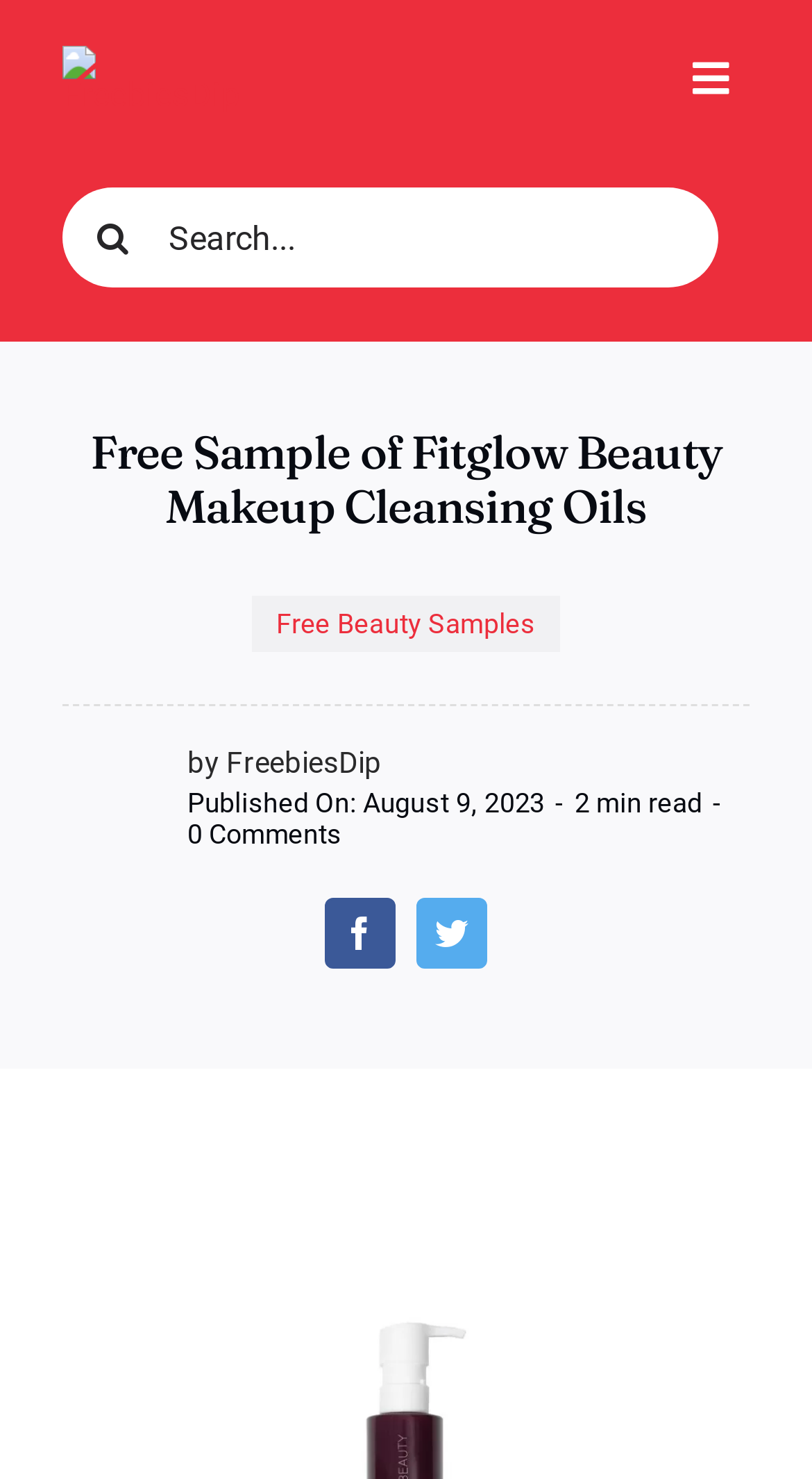Could you locate the bounding box coordinates for the section that should be clicked to accomplish this task: "Share on Facebook".

[0.387, 0.6, 0.5, 0.662]